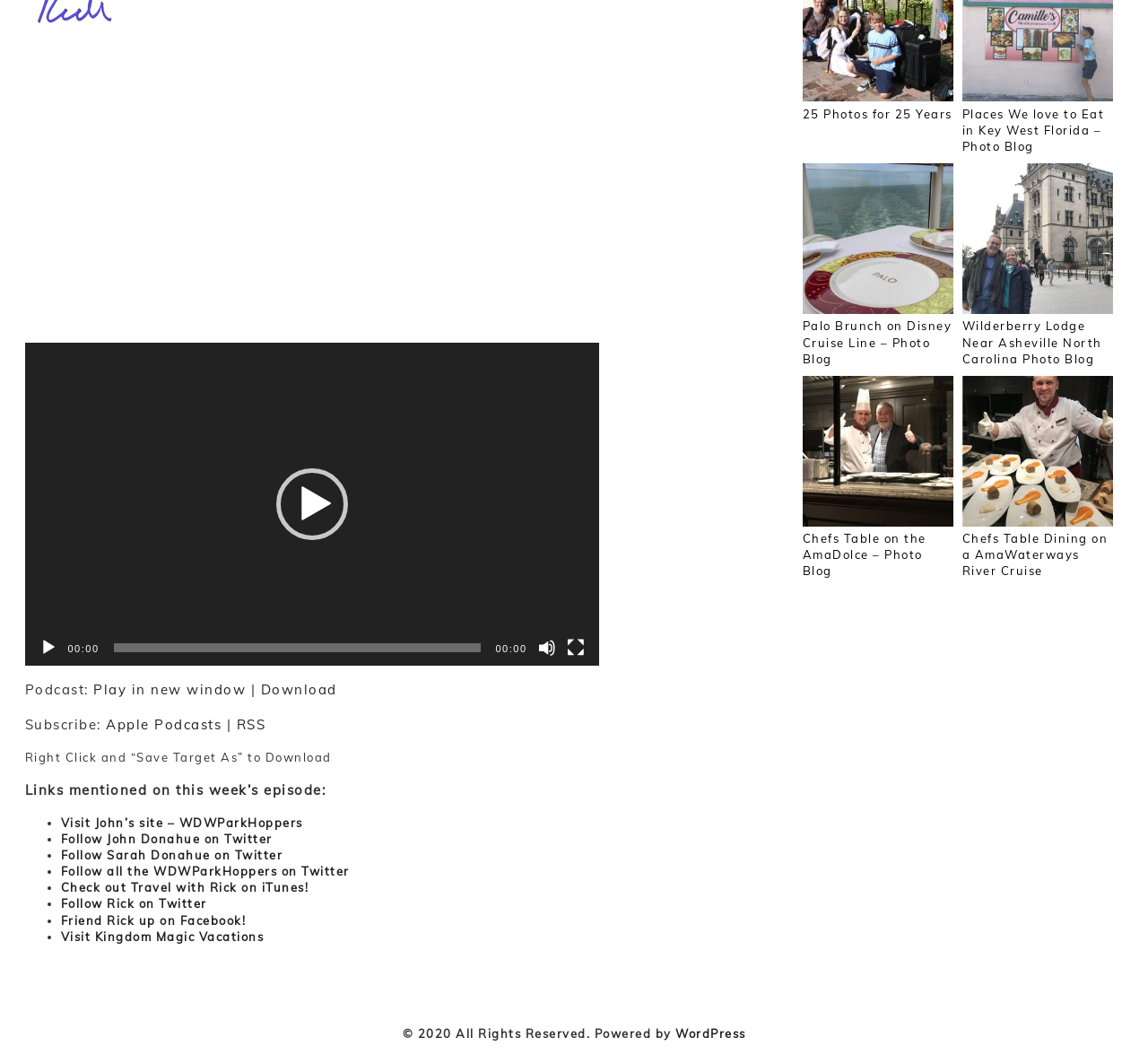Given the webpage screenshot, identify the bounding box of the UI element that matches this description: "Download".

[0.227, 0.64, 0.293, 0.656]